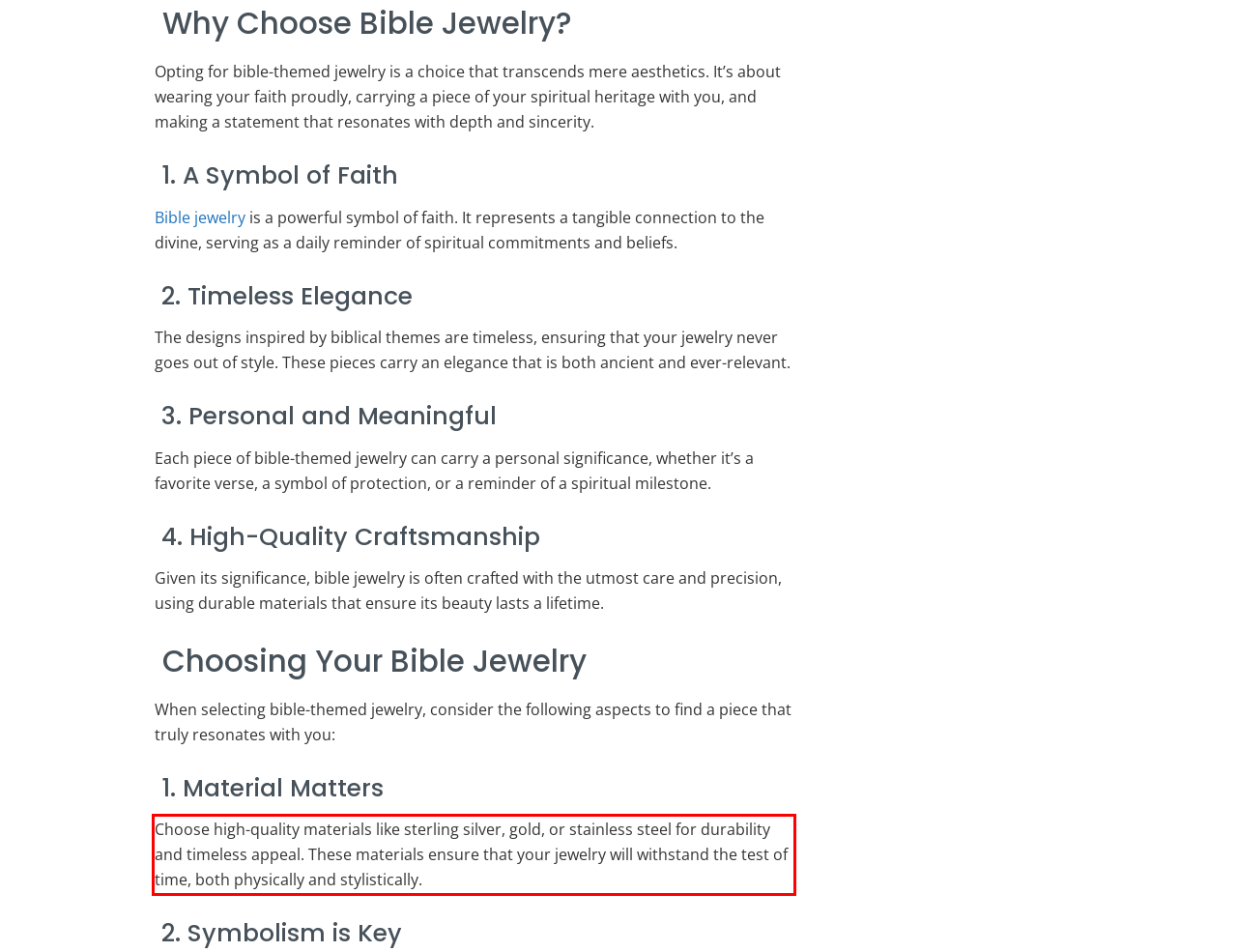You are provided with a screenshot of a webpage containing a red bounding box. Please extract the text enclosed by this red bounding box.

Choose high-quality materials like sterling silver, gold, or stainless steel for durability and timeless appeal. These materials ensure that your jewelry will withstand the test of time, both physically and stylistically.